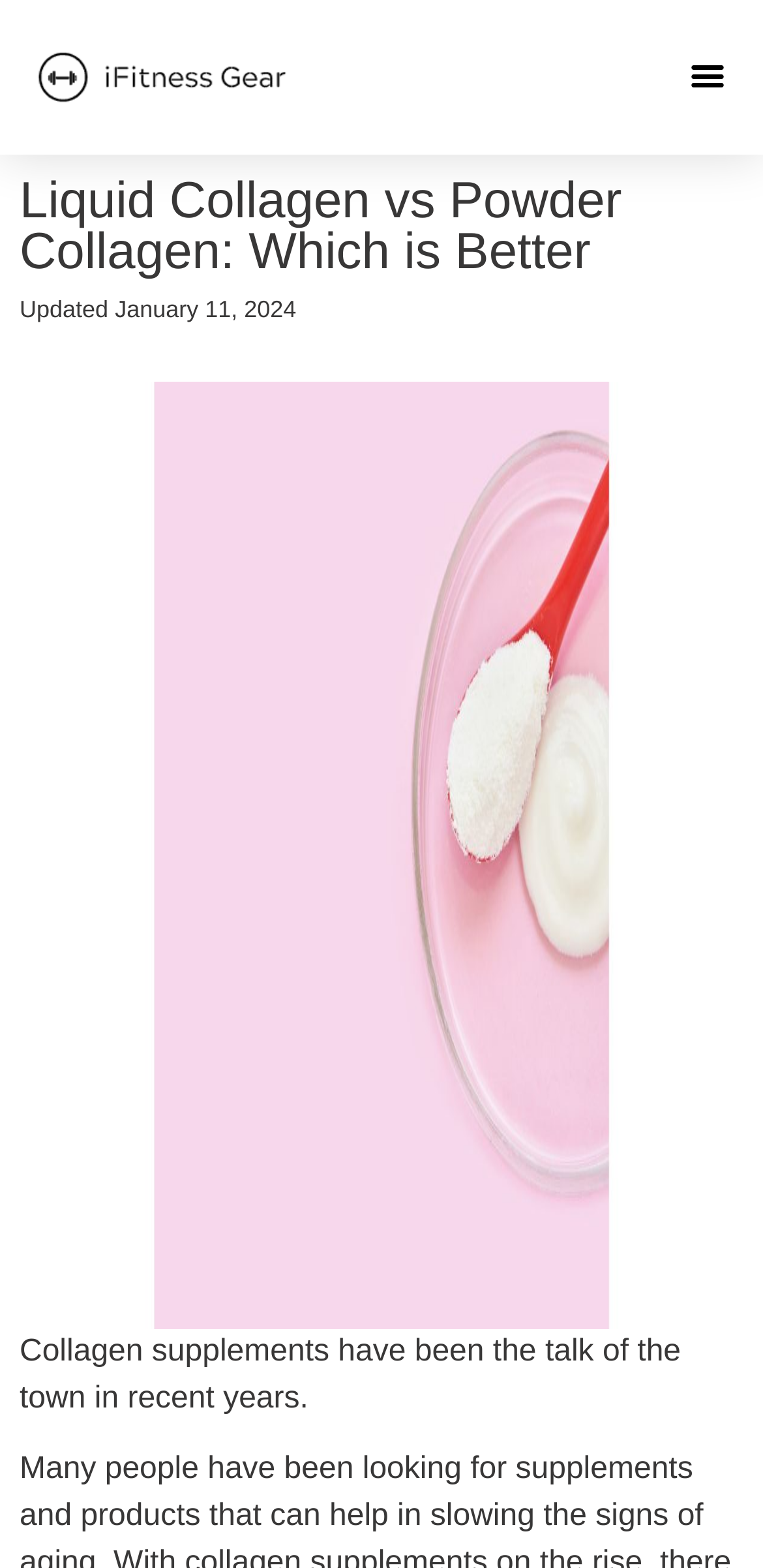Based on the element description: "Menu", identify the UI element and provide its bounding box coordinates. Use four float numbers between 0 and 1, [left, top, right, bottom].

[0.892, 0.032, 0.962, 0.066]